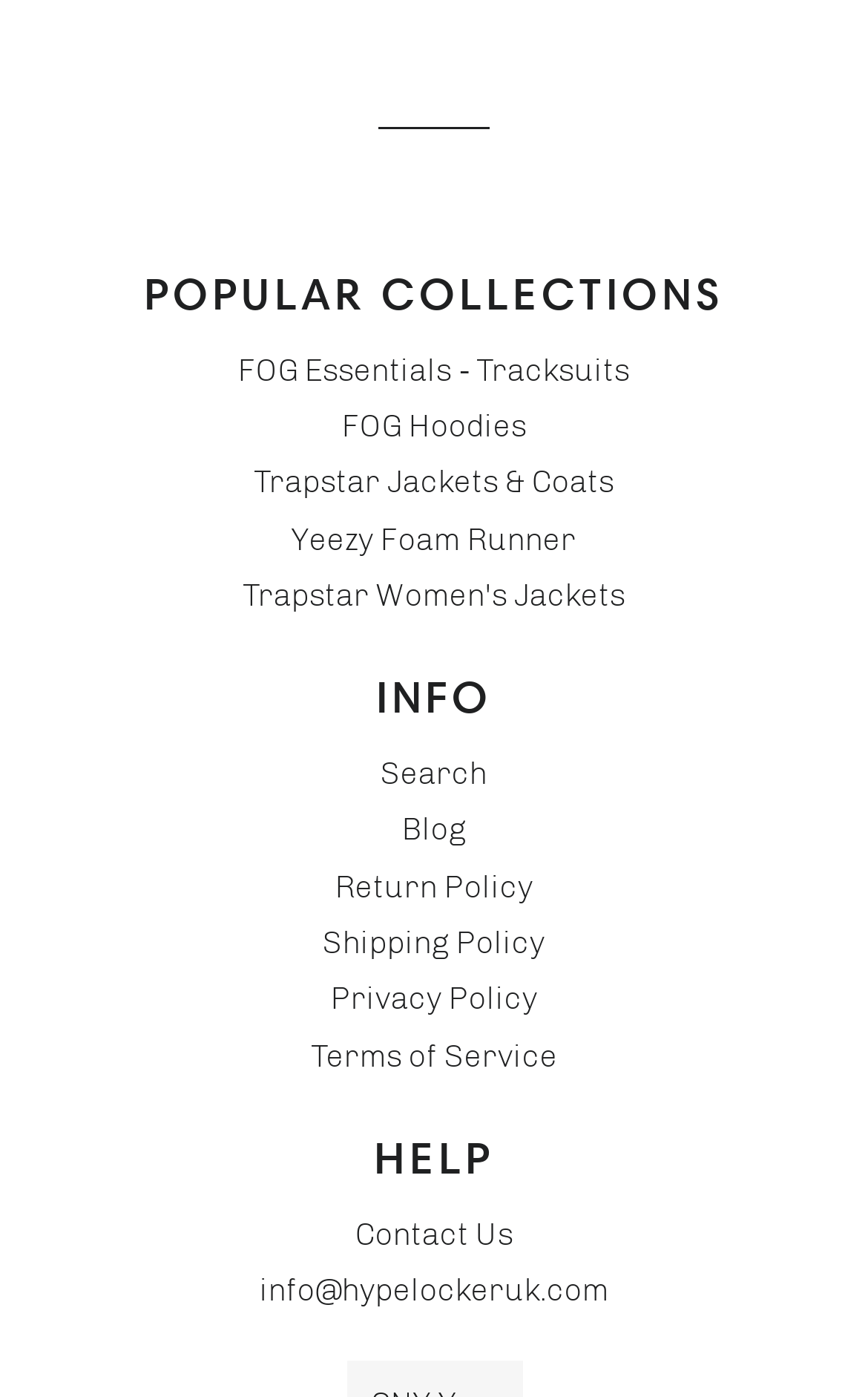What is the last link under 'HELP'?
Give a thorough and detailed response to the question.

The last link under 'HELP' is 'info@hypelockeruk.com' which is an email address located below the 'HELP' heading, with a bounding box coordinate of [0.299, 0.91, 0.701, 0.937].